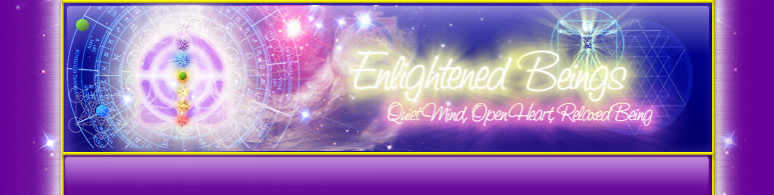What is encouraged by the tagline?
Carefully analyze the image and provide a thorough answer to the question.

The tagline 'Quiet Mind, Open Heart, Relaxed Being' further enriches the concept of spiritual growth and encourages individuals to foster tranquility and openness within themselves, as stated in the caption.